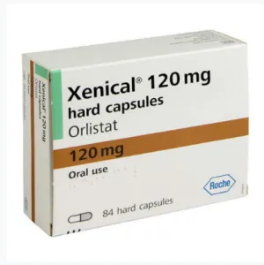What is the dosage of each hard capsule?
Kindly offer a comprehensive and detailed response to the question.

The dosage of each hard capsule can be found on the packaging, which clearly states that each hard capsule contains 120 mg of the active ingredient Orlistat.